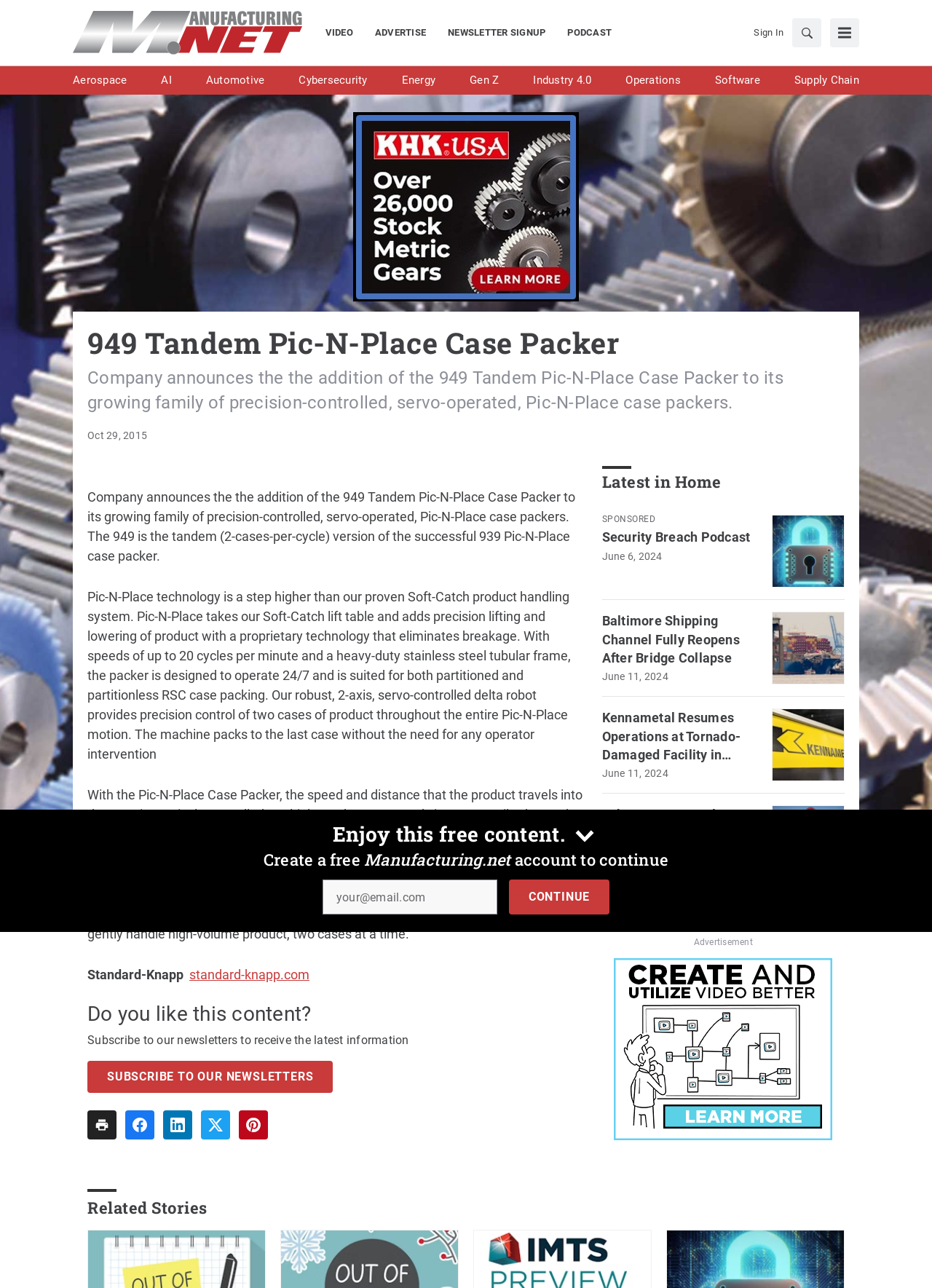Generate a thorough explanation of the webpage's elements.

The webpage is about the 949 Tandem Pic-N-Place Case Packer, a product from Manufacturing.net. At the top, there is a navigation bar with links to various sections, including Aerospace, AI, Automotive, and more. Below the navigation bar, there is a prominent link to "CLICK HERE FOR MORE INFORMATION" with an accompanying image.

The main content area is divided into two sections. The left section contains the article about the 949 Tandem Pic-N-Place Case Packer, which includes a heading, a brief summary, and a detailed description of the product's features and benefits. The article also mentions the product's manufacturer, Standard-Knapp.

The right section contains a sidebar with various links and buttons. There are links to subscribe to newsletters, share the content on social media, and print the article. Below the sidebar, there are several news articles with headings, images, and brief summaries. These articles appear to be related to manufacturing and industry news.

At the bottom of the page, there is a section with sponsored content, including a link to a podcast and several news articles with images and summaries.